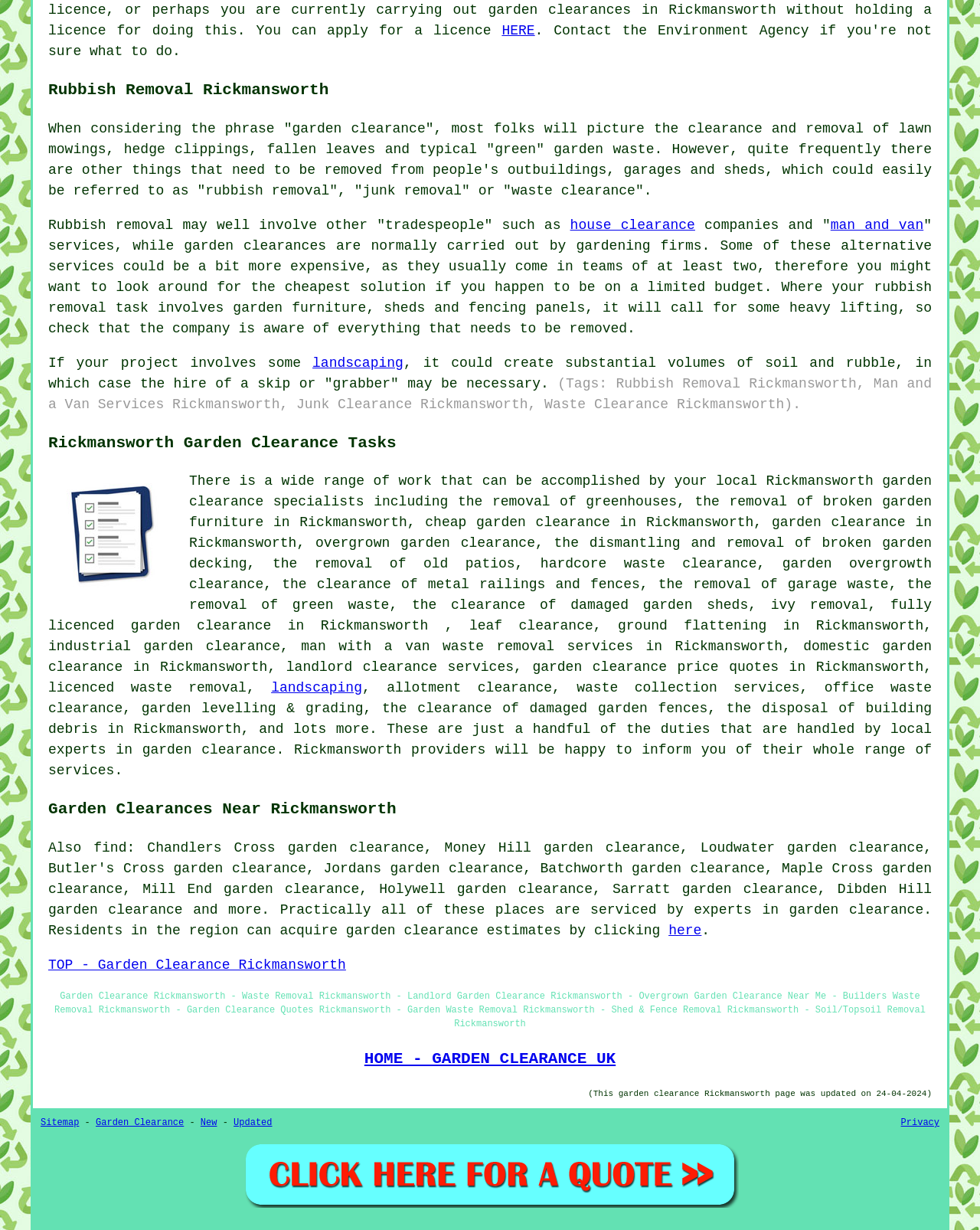Provide the bounding box coordinates for the UI element that is described by this text: "man and van". The coordinates should be in the form of four float numbers between 0 and 1: [left, top, right, bottom].

[0.847, 0.177, 0.942, 0.189]